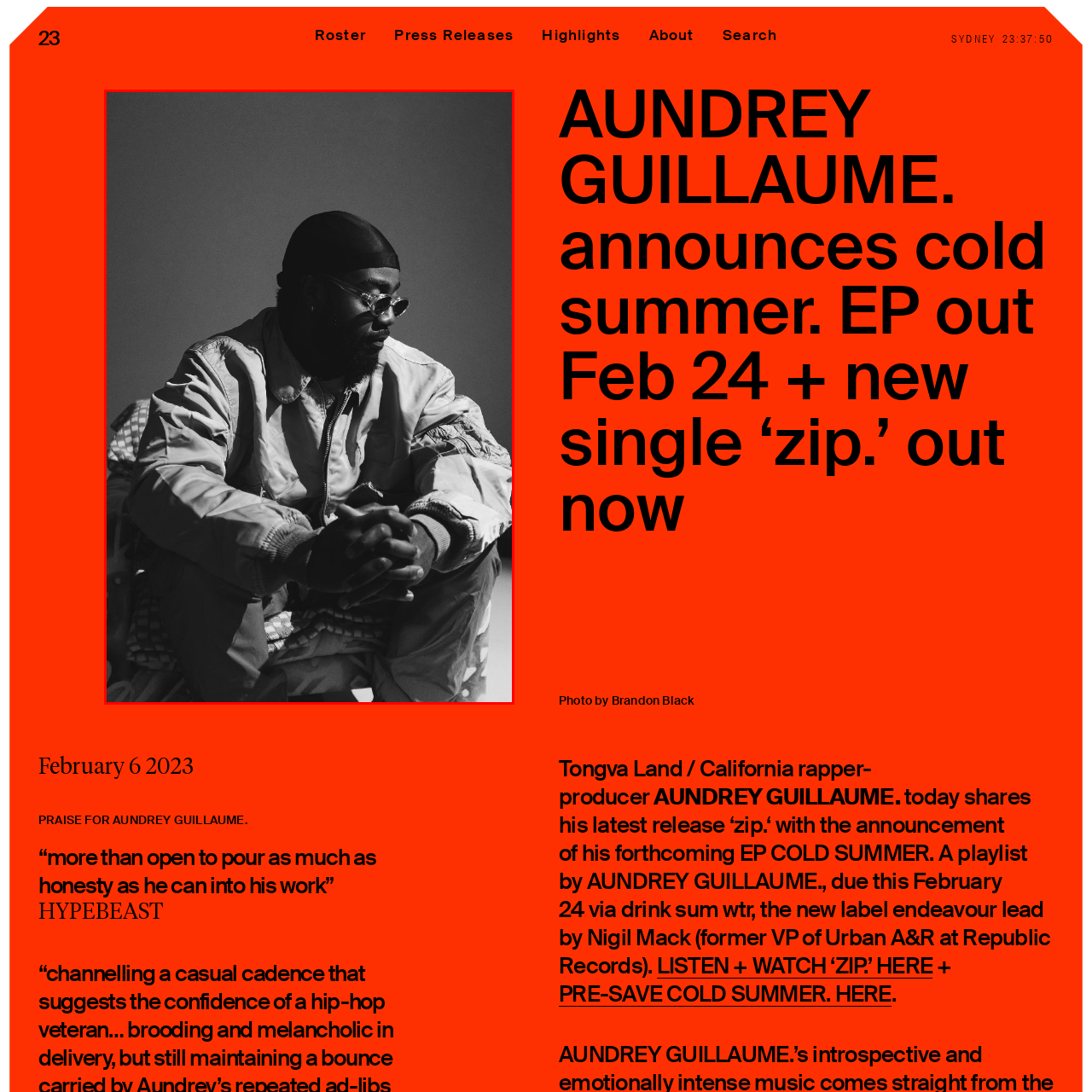Focus on the section encased in the red border, Who took the photo of Aundrey Guillaume? Give your response as a single word or phrase.

Brandon Black